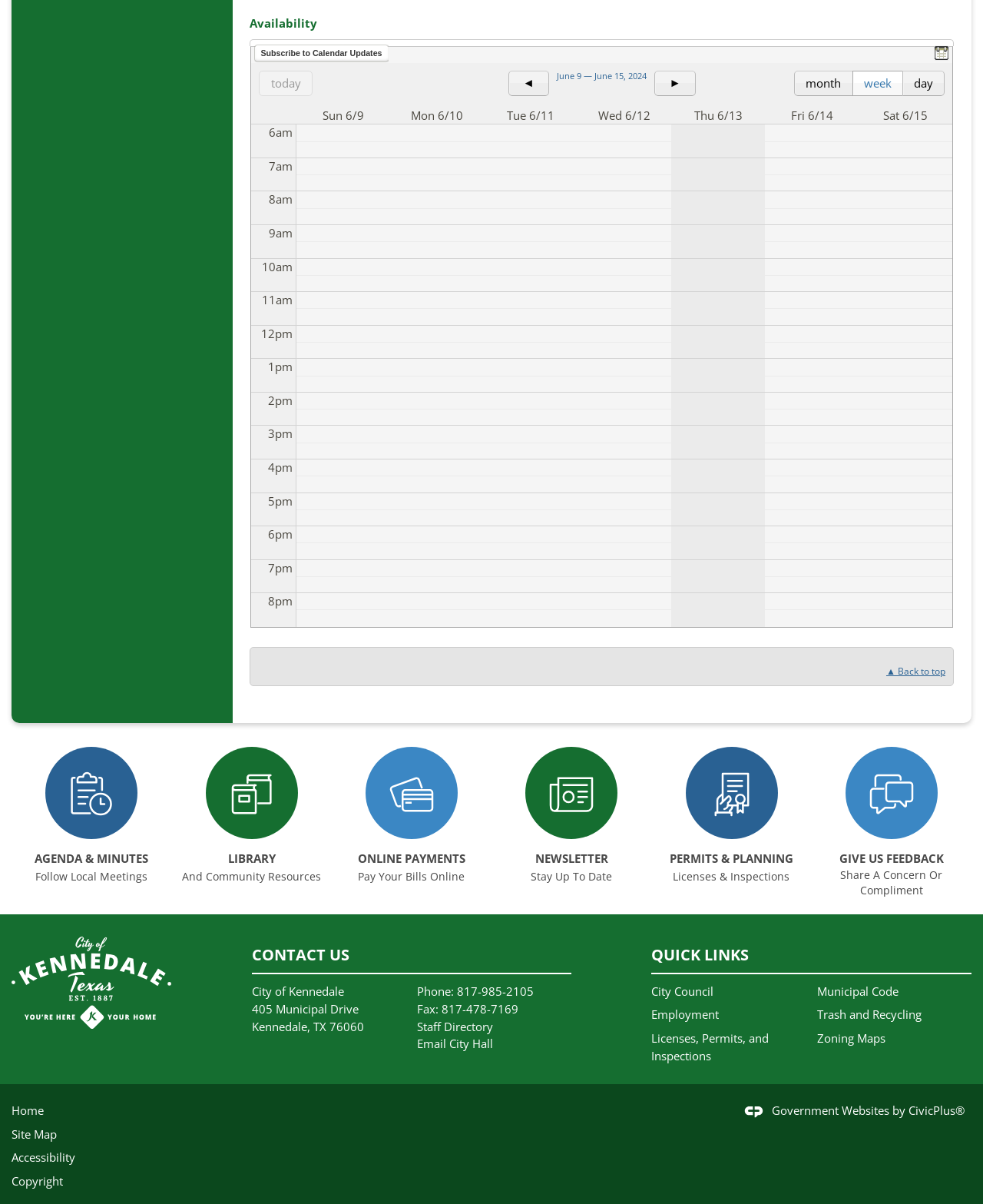Please specify the bounding box coordinates of the area that should be clicked to accomplish the following instruction: "Subscribe to calendar updates". The coordinates should consist of four float numbers between 0 and 1, i.e., [left, top, right, bottom].

[0.259, 0.037, 0.395, 0.052]